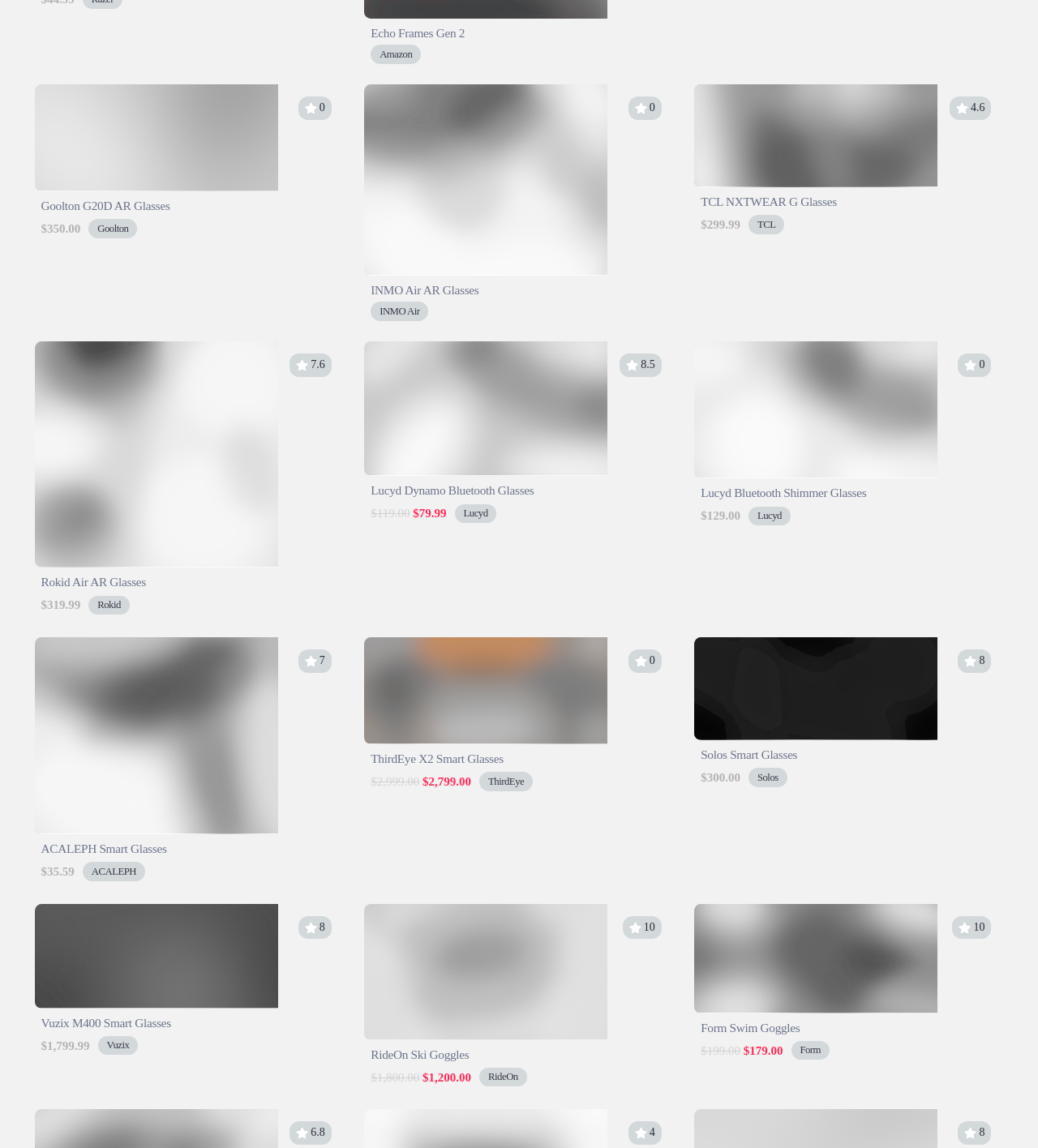Please give the bounding box coordinates of the area that should be clicked to fulfill the following instruction: "Learn more about Solos Smart Glasses". The coordinates should be in the format of four float numbers from 0 to 1, i.e., [left, top, right, bottom].

[0.669, 0.558, 0.903, 0.571]